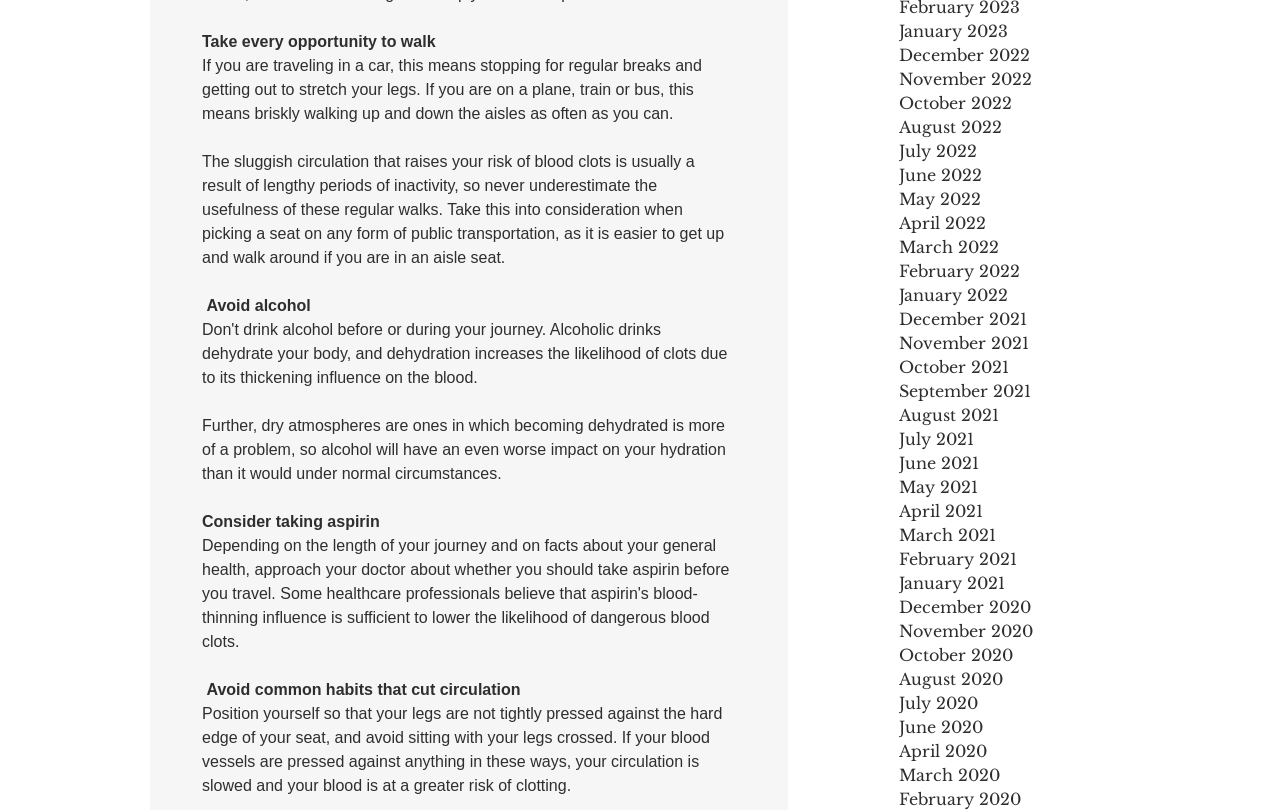Please identify the bounding box coordinates of the area I need to click to accomplish the following instruction: "Click on January 2023".

[0.702, 0.023, 0.875, 0.053]